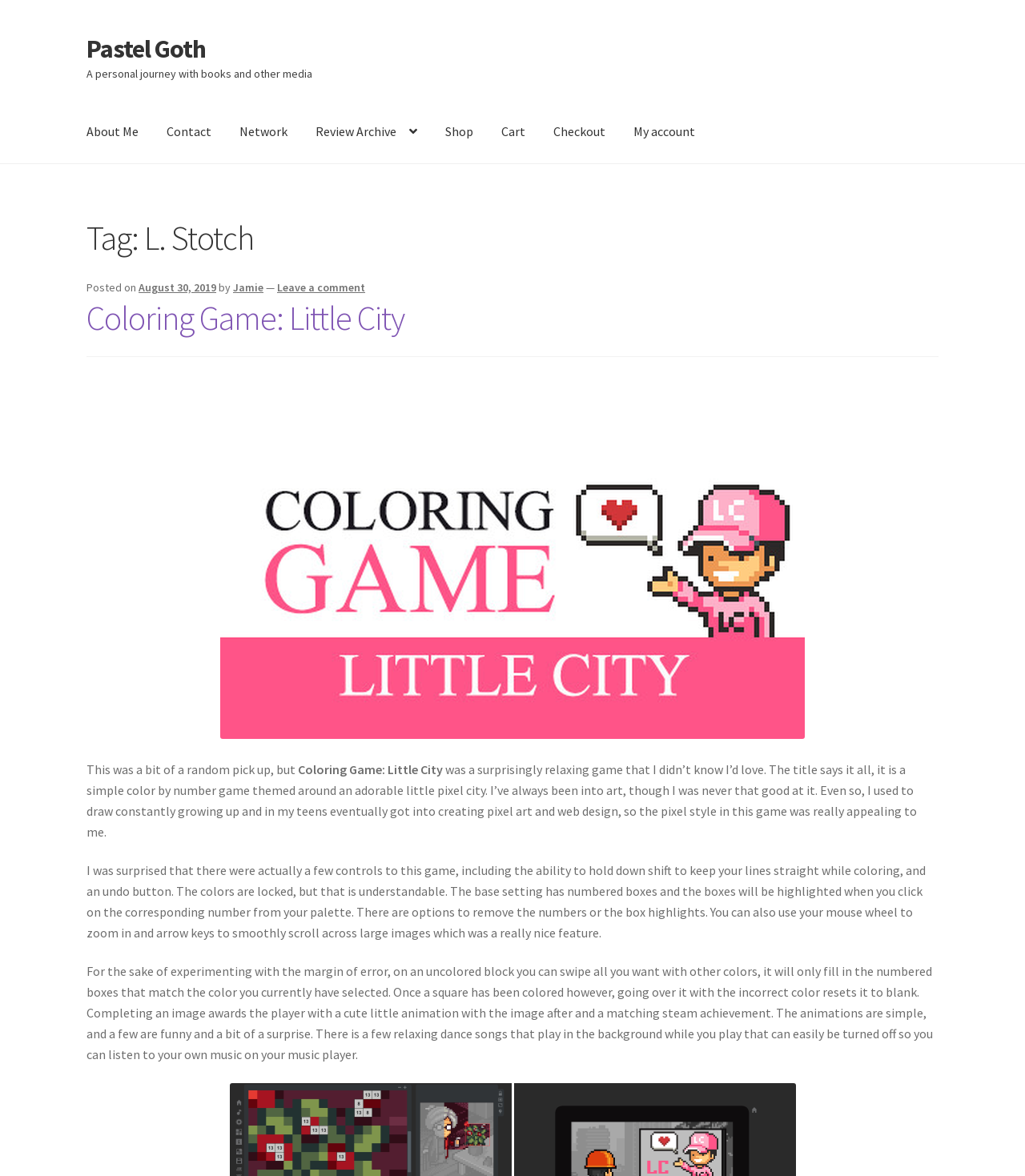Please extract the title of the webpage.

Tag: L. Stotch